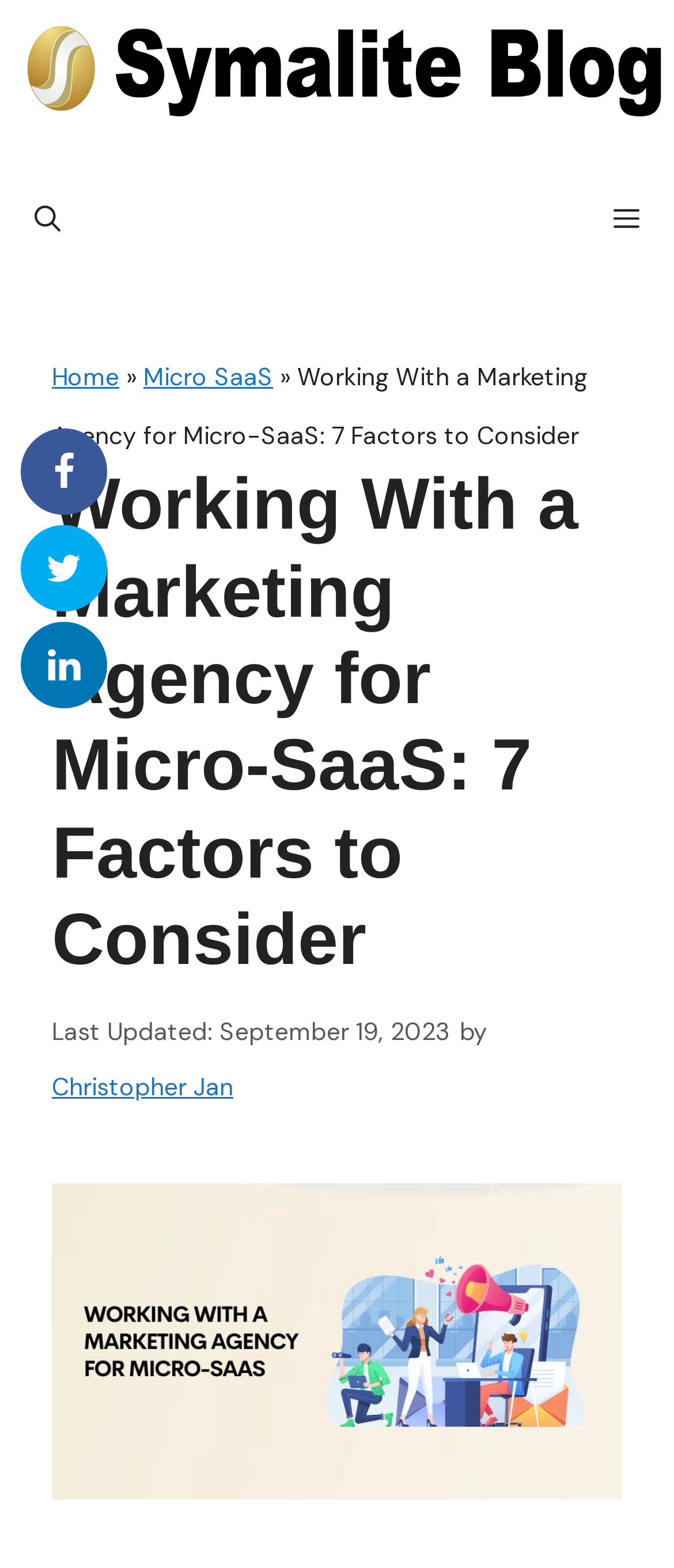Create a full and detailed caption for the entire webpage.

The webpage is a blog post titled "Working With a Marketing Agency for Micro-SaaS: 7 Factors to Consider" on the Symalite Blog. At the top left, there is a link to the Symalite Blog, accompanied by an image of the blog's logo. On the top right, there is a button labeled "Menu" that controls a mobile menu.

Below the top section, there is a search bar link labeled "Open Search Bar" on the left, and a header section on the right. The header section contains links to "Home" and "Micro SaaS", separated by a "»" symbol. The title of the blog post is displayed prominently in the header section, along with a heading element.

Below the header section, there is a time element displaying the date "September 19, 2023", followed by the author's name "Christopher Jan". The main content of the blog post is not explicitly described in the accessibility tree, but it is likely to be a text-based article.

On the right side of the page, there is a social sharing sidebar with links to share the article on Facebook, Twitter, and LinkedIn, each accompanied by a small image. At the bottom of the page, there is a large image related to the topic of the blog post, "working with a marketing agency for micro-saas".